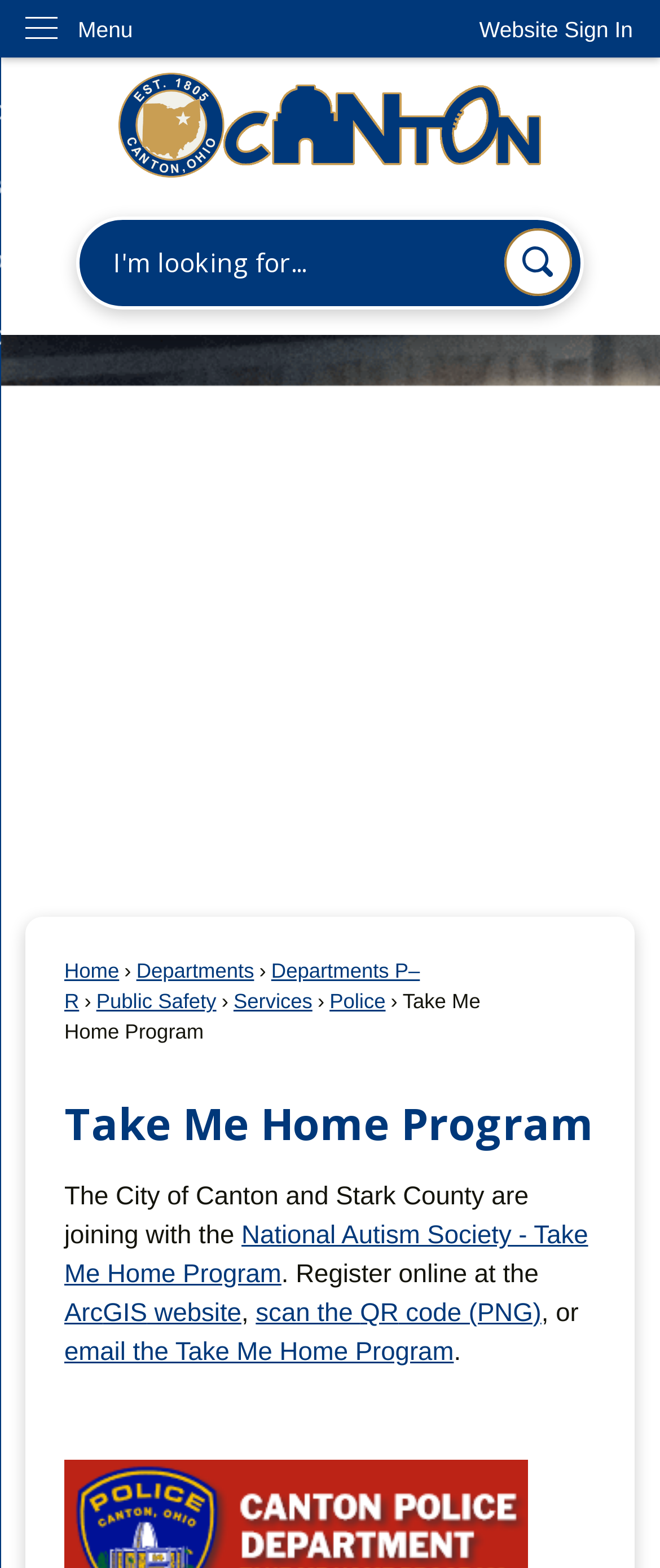Locate the bounding box coordinates of the element that should be clicked to execute the following instruction: "Sign in to the website".

[0.685, 0.0, 1.0, 0.038]